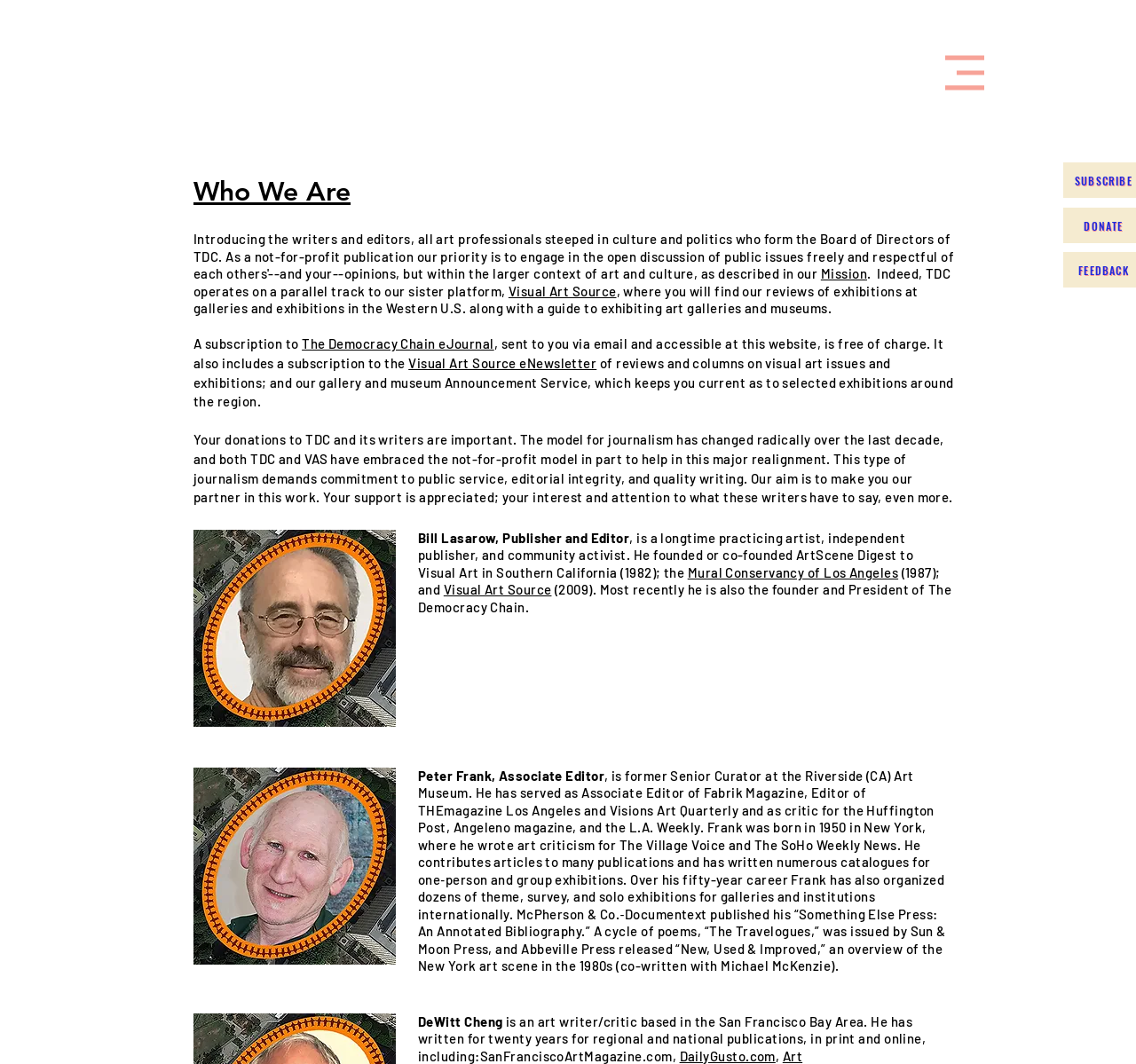Provide the bounding box coordinates of the HTML element described by the text: "Visual Art Source".

[0.39, 0.547, 0.486, 0.562]